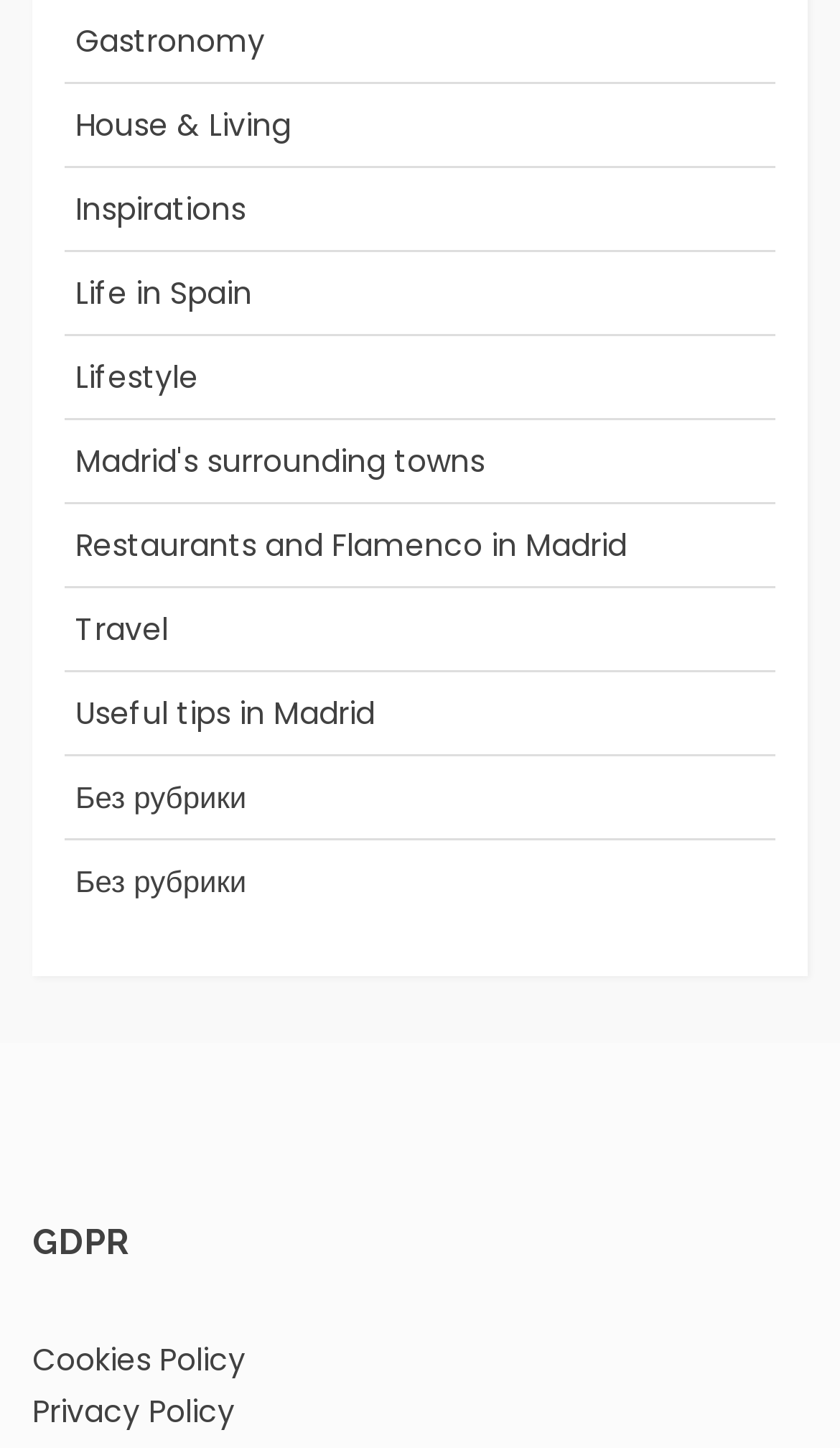Respond to the question below with a concise word or phrase:
What is the longest category name?

Restaurants and Flamenco in Madrid